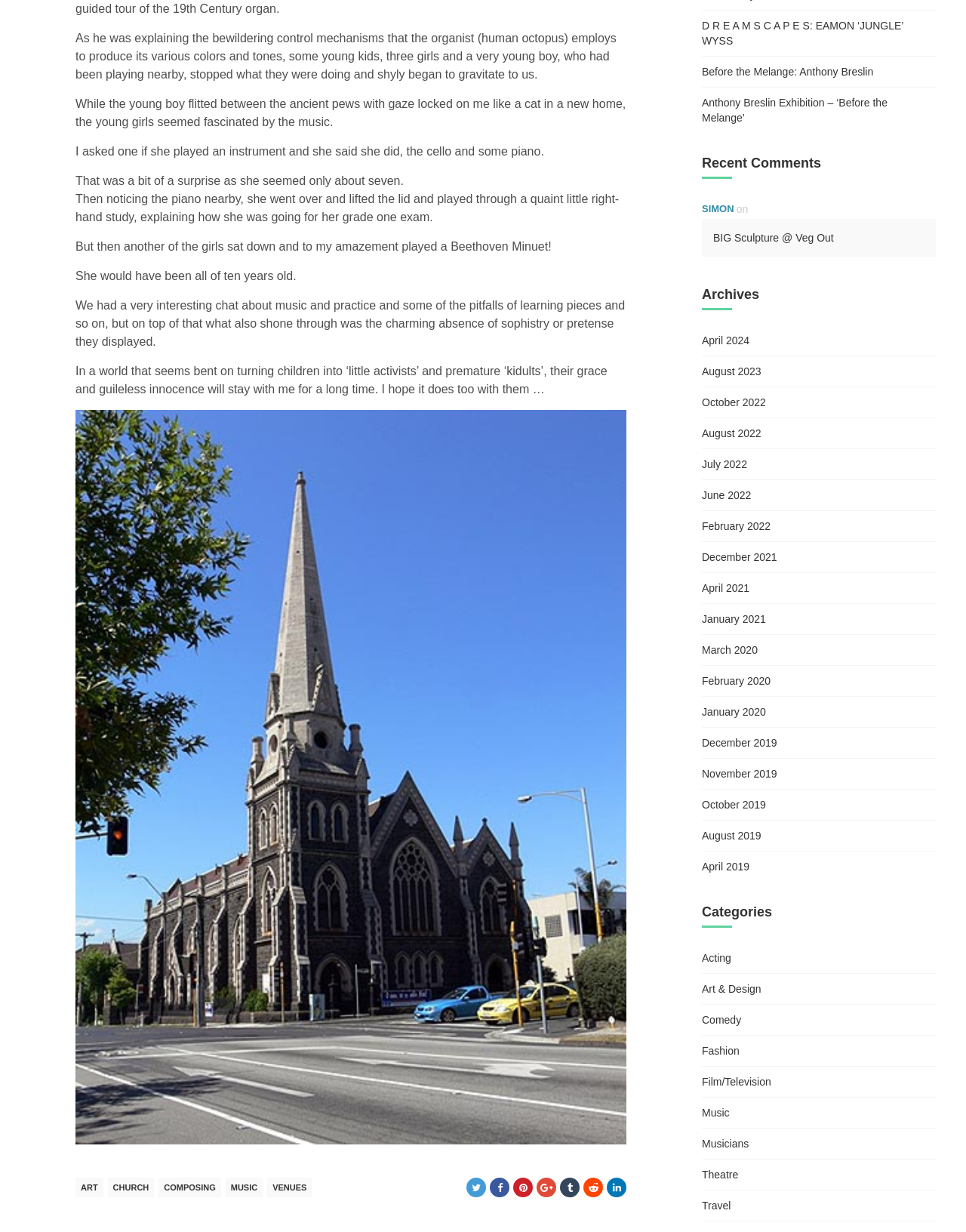Please reply to the following question using a single word or phrase: 
What is the type of the figure shown on the webpage?

Image